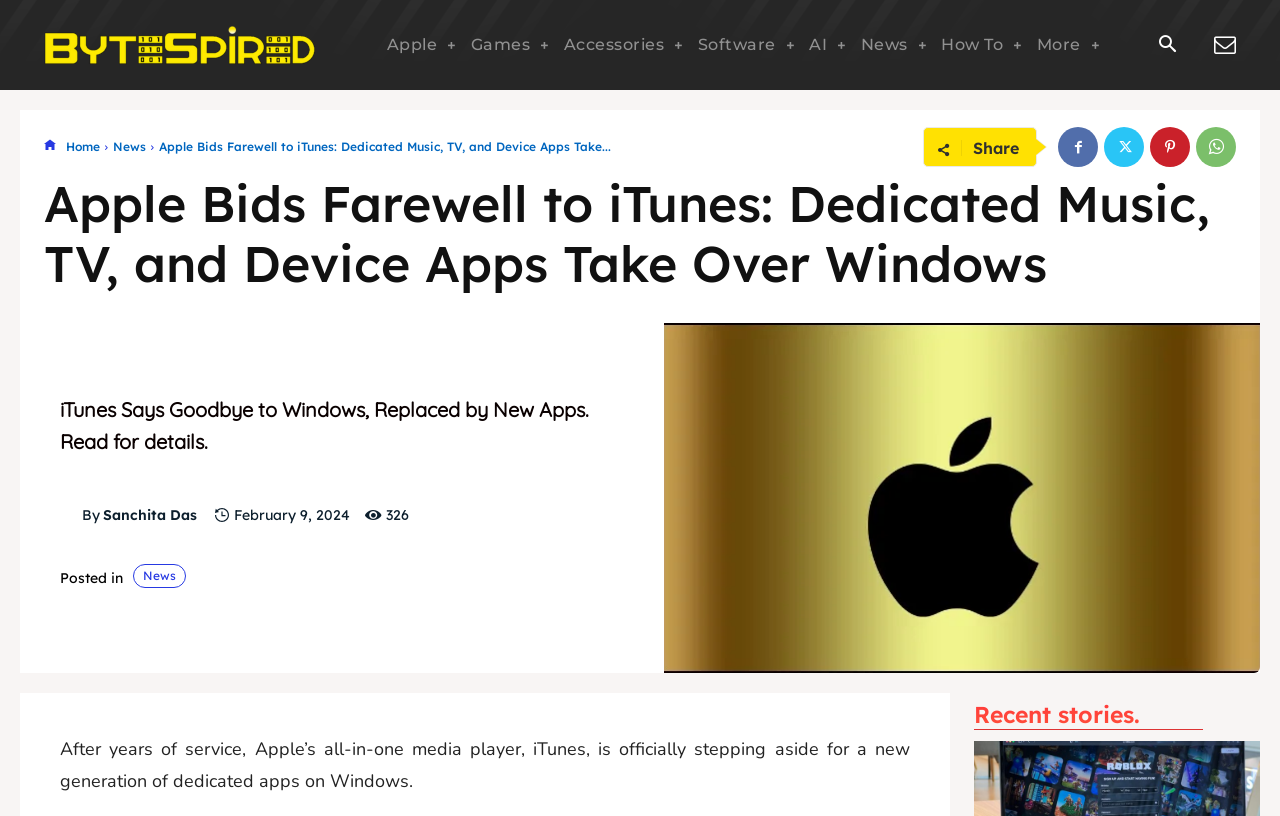Can you find the bounding box coordinates for the element to click on to achieve the instruction: "View the author's profile"?

[0.047, 0.622, 0.064, 0.641]